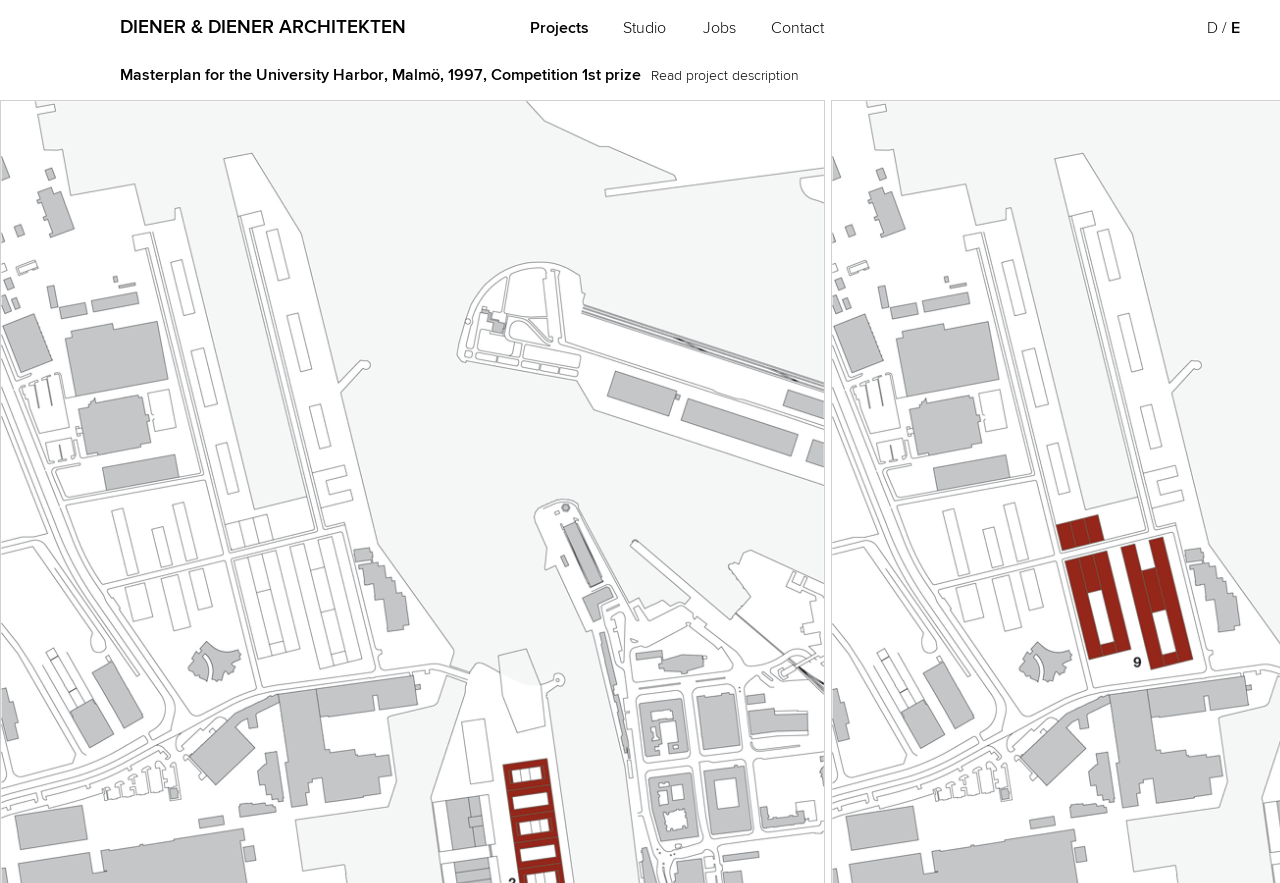What is the name of the architectural firm?
Please give a well-detailed answer to the question.

I found the name of the architectural firm by looking at the top left corner of the page, where it says 'DIENER & DIENER ARCHITEKTEN'.